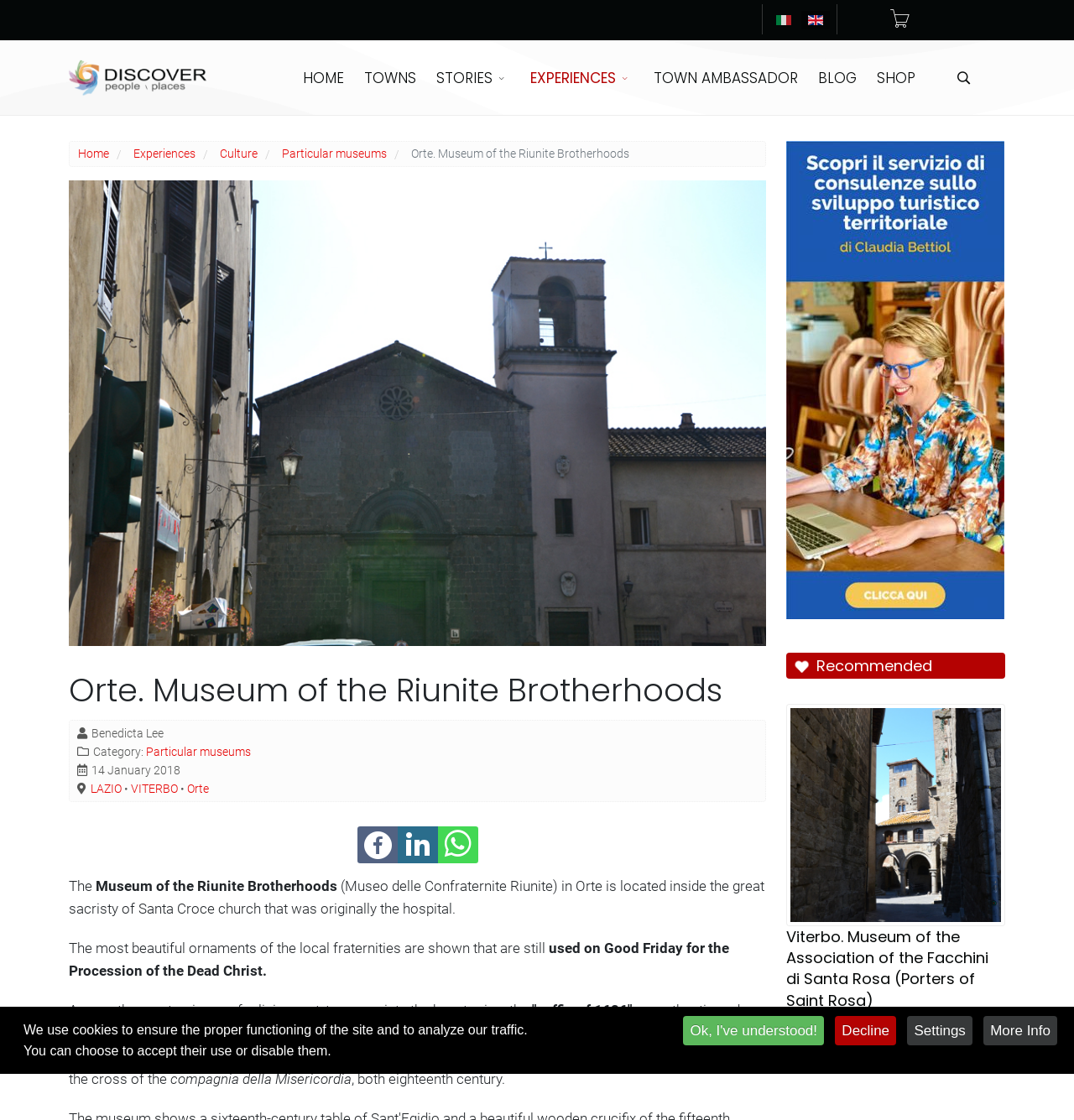What is the recommended museum?
Look at the image and respond with a one-word or short-phrase answer.

Viterbo. Museum of the Association of the Facchini di Santa Rosa